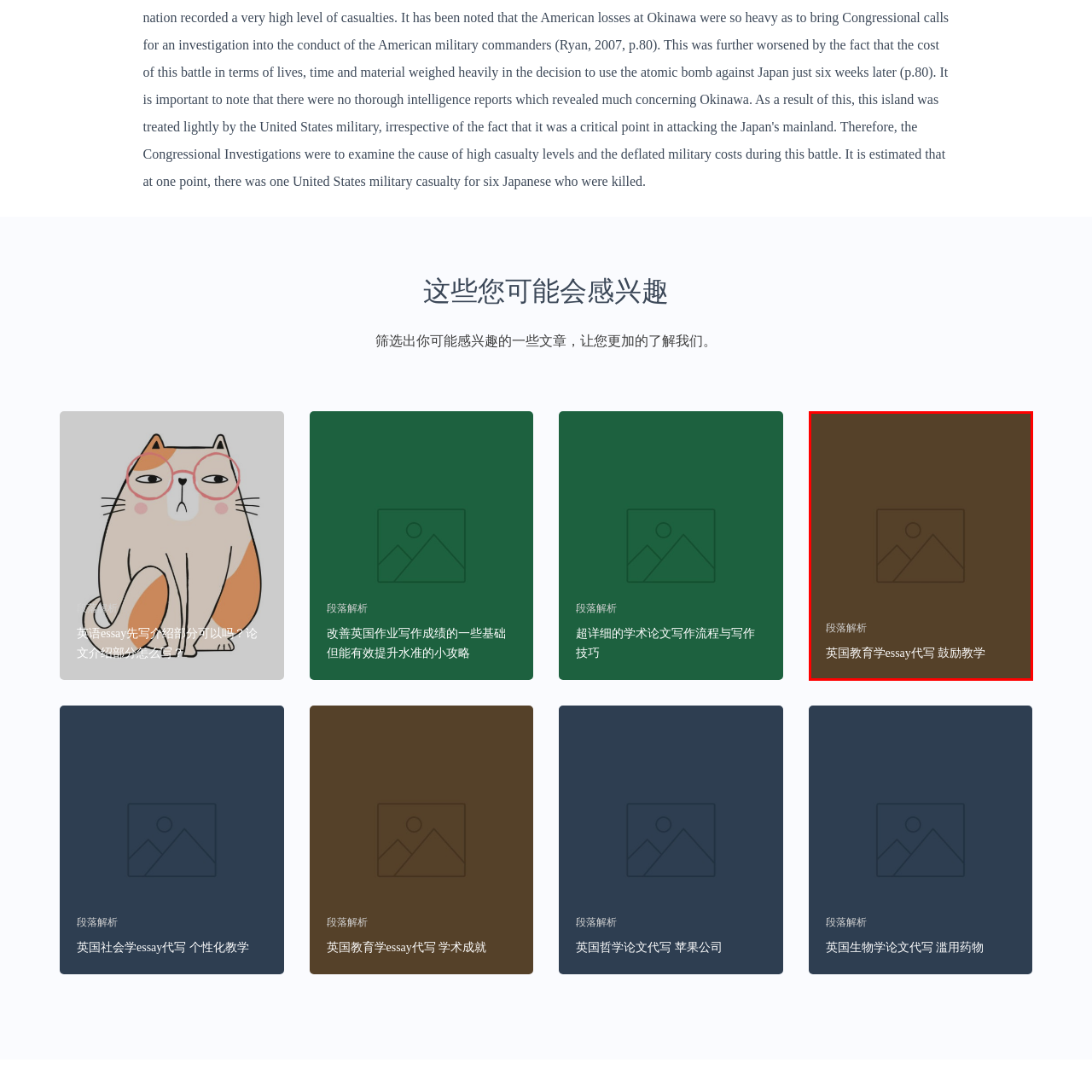Direct your attention to the segment of the image enclosed by the red boundary and answer the ensuing question in detail: What is the language of the heading?

The heading '英国教育学essay代写 鼓励教学' is written in Chinese characters, indicating that the language of the heading is Chinese.